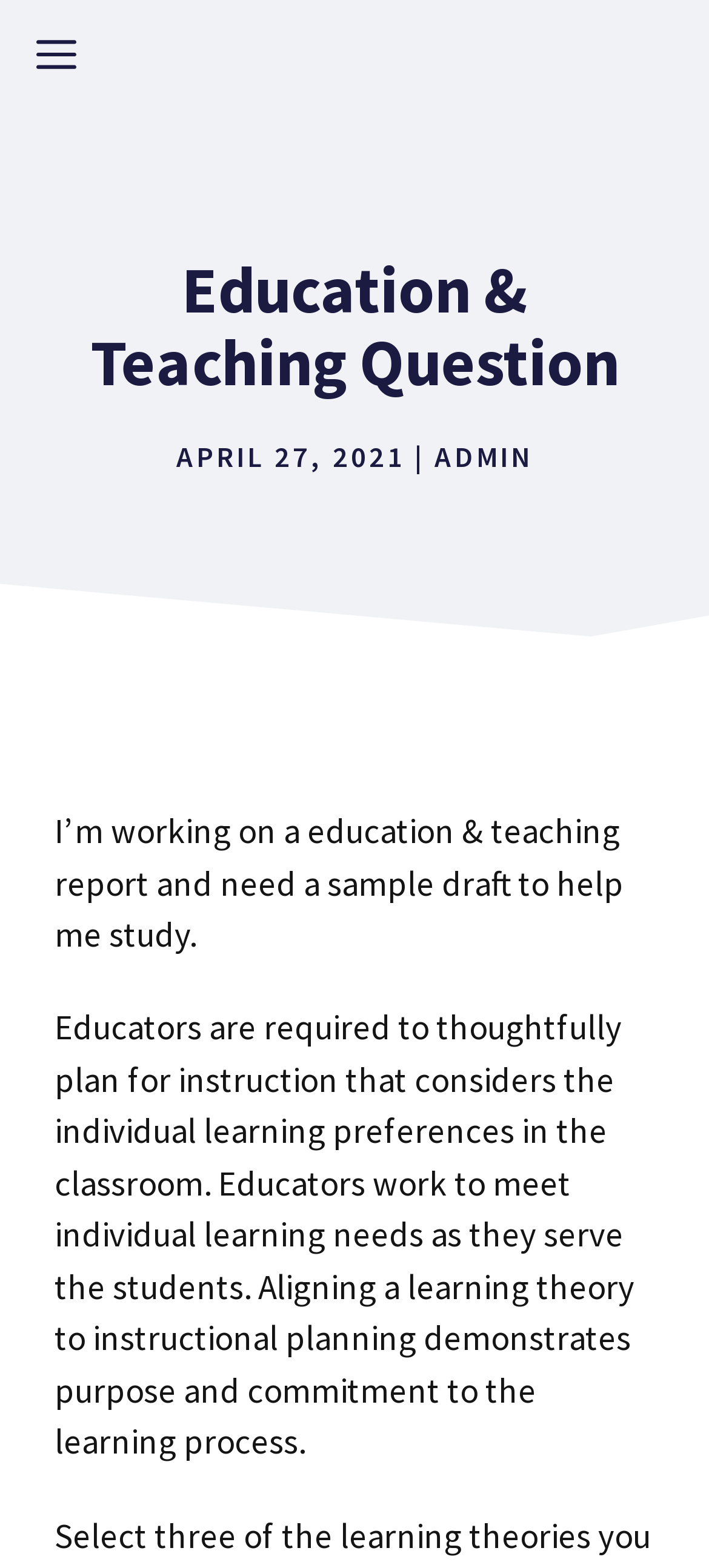Offer a detailed account of what is visible on the webpage.

The webpage is about an education and teaching question, with a heading "Education & Teaching Question" prominently displayed near the top left of the page. Below the heading, there is a time element showing the date "APRIL 27, 2021" followed by a vertical line and a link to "ADMIN". 

On the top left corner, there is a button labeled "MENU" which is not expanded. 

The main content of the page is a report or question related to education and teaching. The report starts with a sentence "I’m working on a education & teaching report and need a sample draft to help me study." followed by a longer paragraph discussing the importance of educators considering individual learning preferences and aligning learning theories with instructional planning. This text is positioned below the heading and date, taking up most of the page's content area.